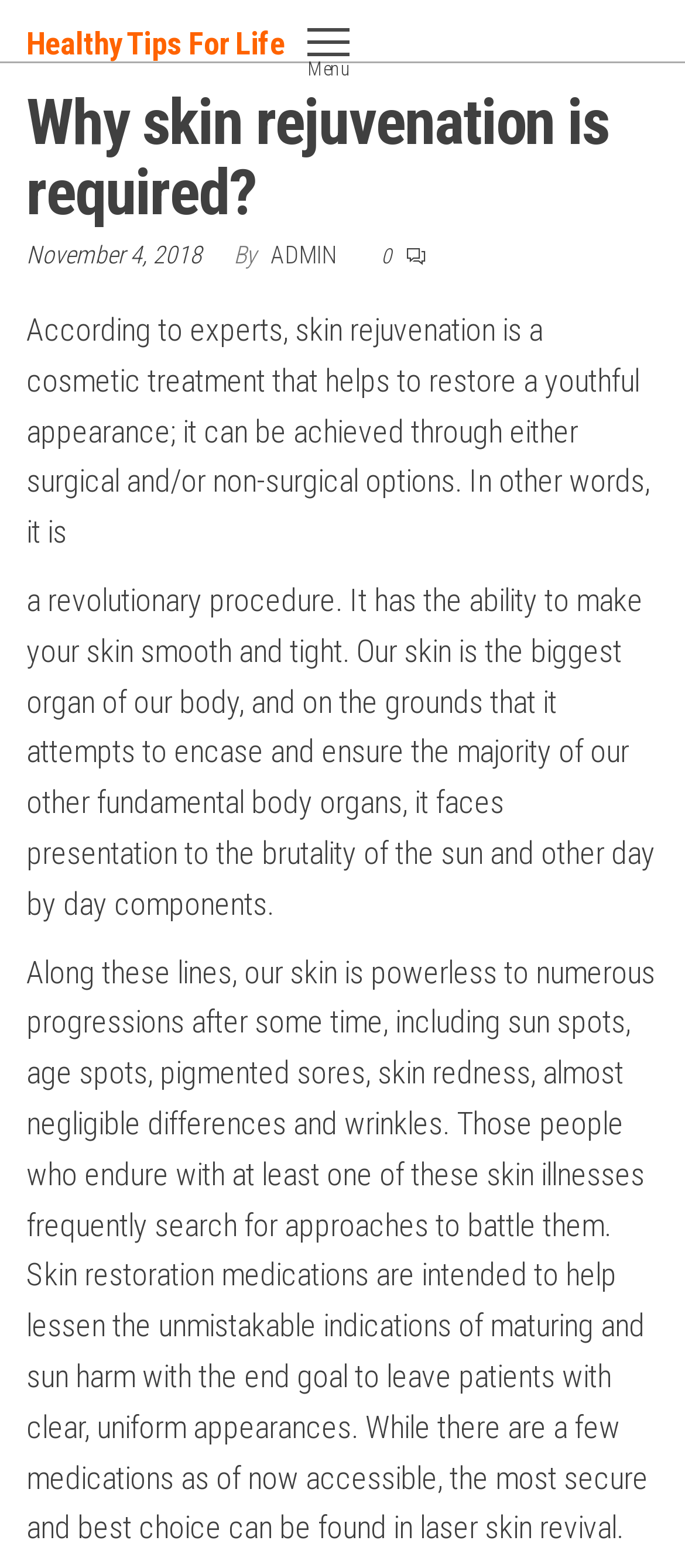Illustrate the webpage's structure and main components comprehensively.

The webpage is about skin rejuvenation, with a focus on its importance and benefits. At the top left, there is a link to "Healthy Tips For Life" and a "Menu" button next to it. Below these elements, there is a heading that reads "Why skin rejuvenation is required?" followed by the date "November 4, 2018" and the author's name "ADMIN". 

To the right of the author's name, there is a link with the text "0". The main content of the webpage is a long paragraph that explains what skin rejuvenation is, its benefits, and how it can help to restore a youthful appearance. The text is divided into three sections, with the first section describing skin rejuvenation as a cosmetic treatment, the second section explaining how it can make the skin smooth and tight, and the third section discussing the effects of aging and sun damage on the skin and how skin rejuvenation can help to reduce these signs.

There are no images on the page, and the layout is primarily focused on presenting the text in a clear and readable format. The overall structure of the page is simple, with a clear hierarchy of headings and paragraphs that guide the reader through the content.